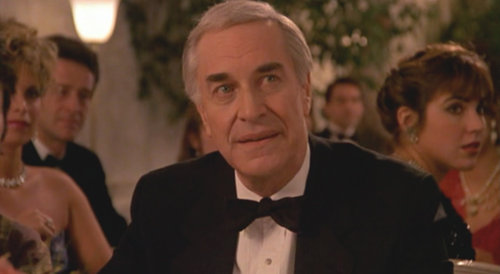What is the character grappling with?
Look at the image and answer with only one word or phrase.

Moral questions